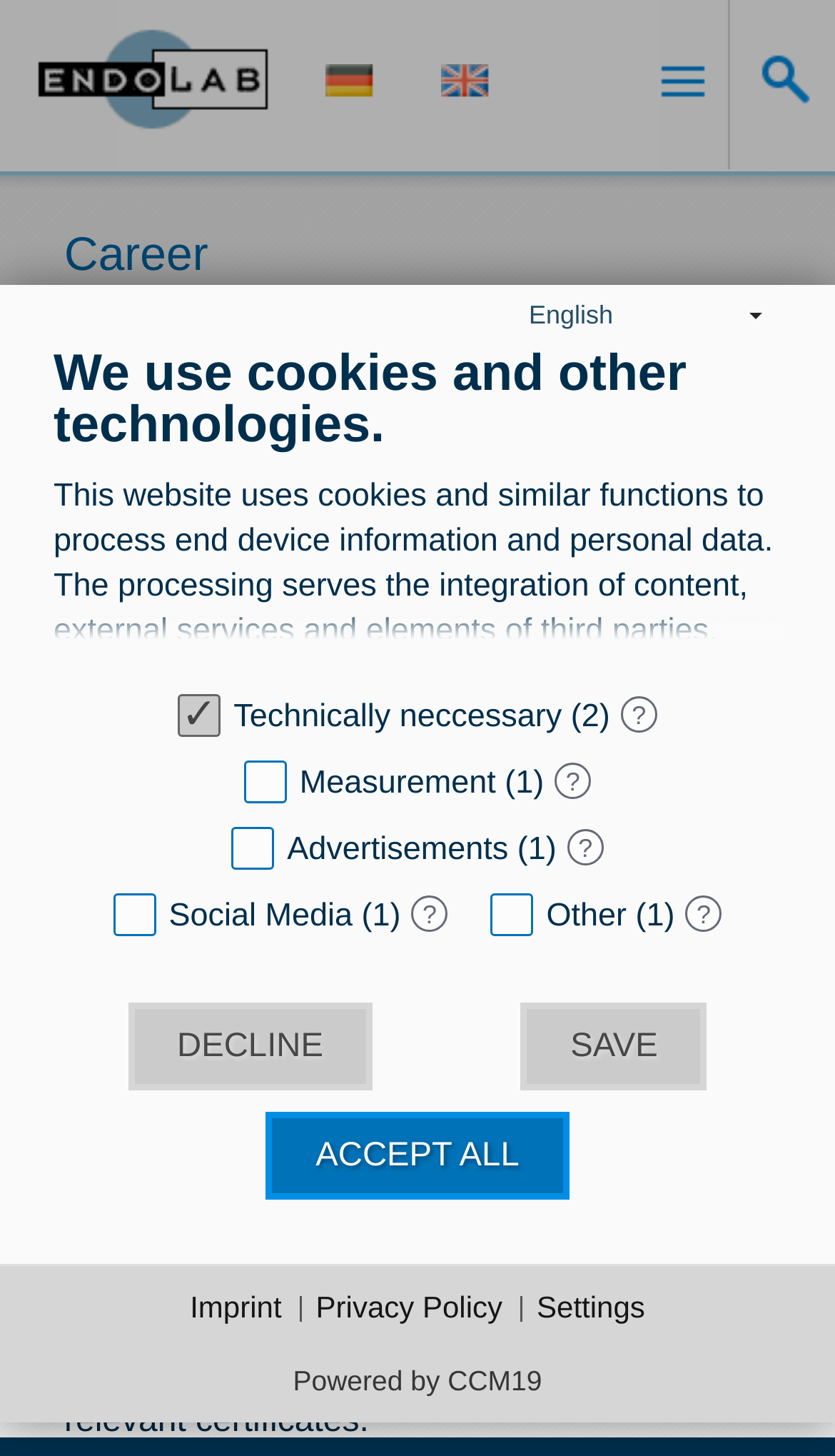Locate the bounding box of the UI element based on this description: "EndoLab Implant Testing". Provide four float numbers between 0 and 1 as [left, top, right, bottom].

[0.0, 0.0, 0.333, 0.116]